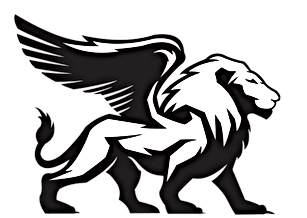Answer succinctly with a single word or phrase:
What do the wings of the lion symbolize?

Freedom and elevation